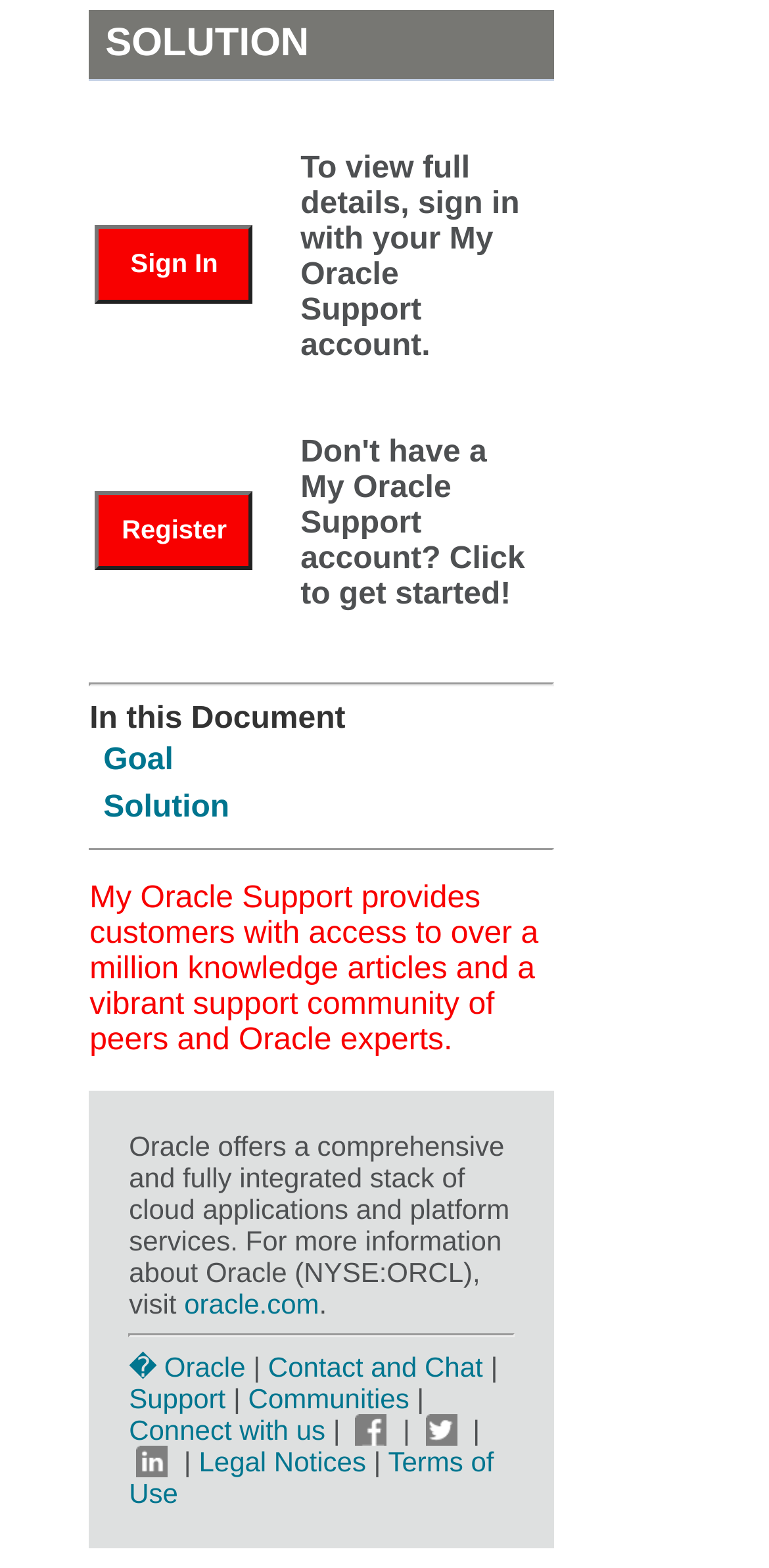What is the orientation of the separator above the 'In this Document' text?
Based on the image, give a one-word or short phrase answer.

Horizontal